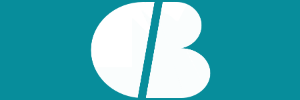Provide a thorough description of what you see in the image.

The image features a stylized logo representing Corinna Baldauf. The design is characterized by a bold, modern aesthetic with a distinct two-tone color palette, combining a vibrant teal background with white graphic elements. The logo's design is likely intended to convey professionalism and creativity, reflecting Corinna Baldauf's identity. This image is prominently displayed alongside text that acknowledges her contribution and presence within the context of a blog or online platform.